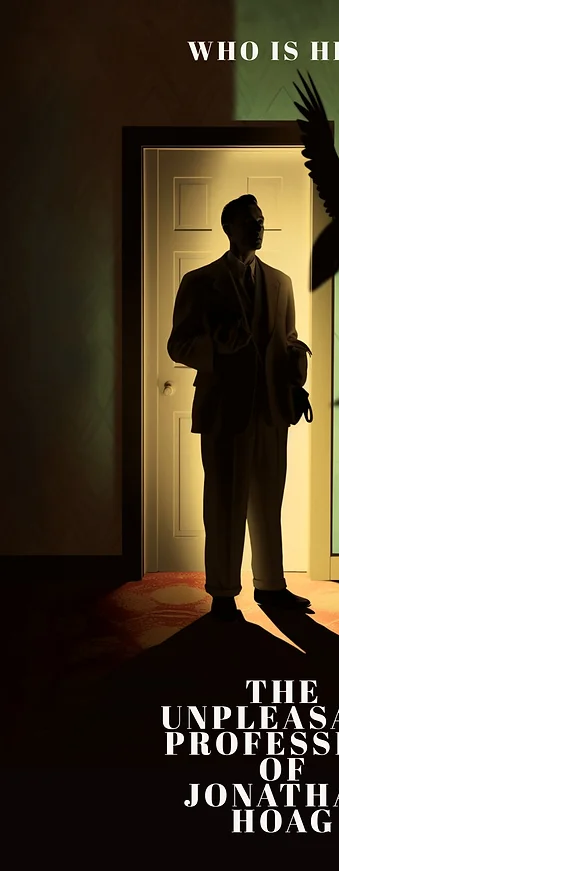What is the title of the story?
Please answer the question as detailed as possible.

The title of the story is prominently featured in the lower part of the image, which adds depth by hinting at a story or character with a complex background.